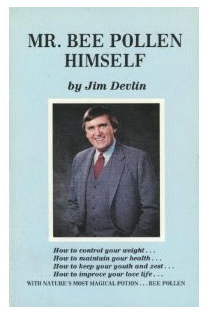Please provide a comprehensive answer to the question below using the information from the image: What is the natural product promoted in the book?

The caption highlights the book's focus on the benefits of bee pollen as a nutritious supplement, which is passionately promoted by the author, Jim Devlin.